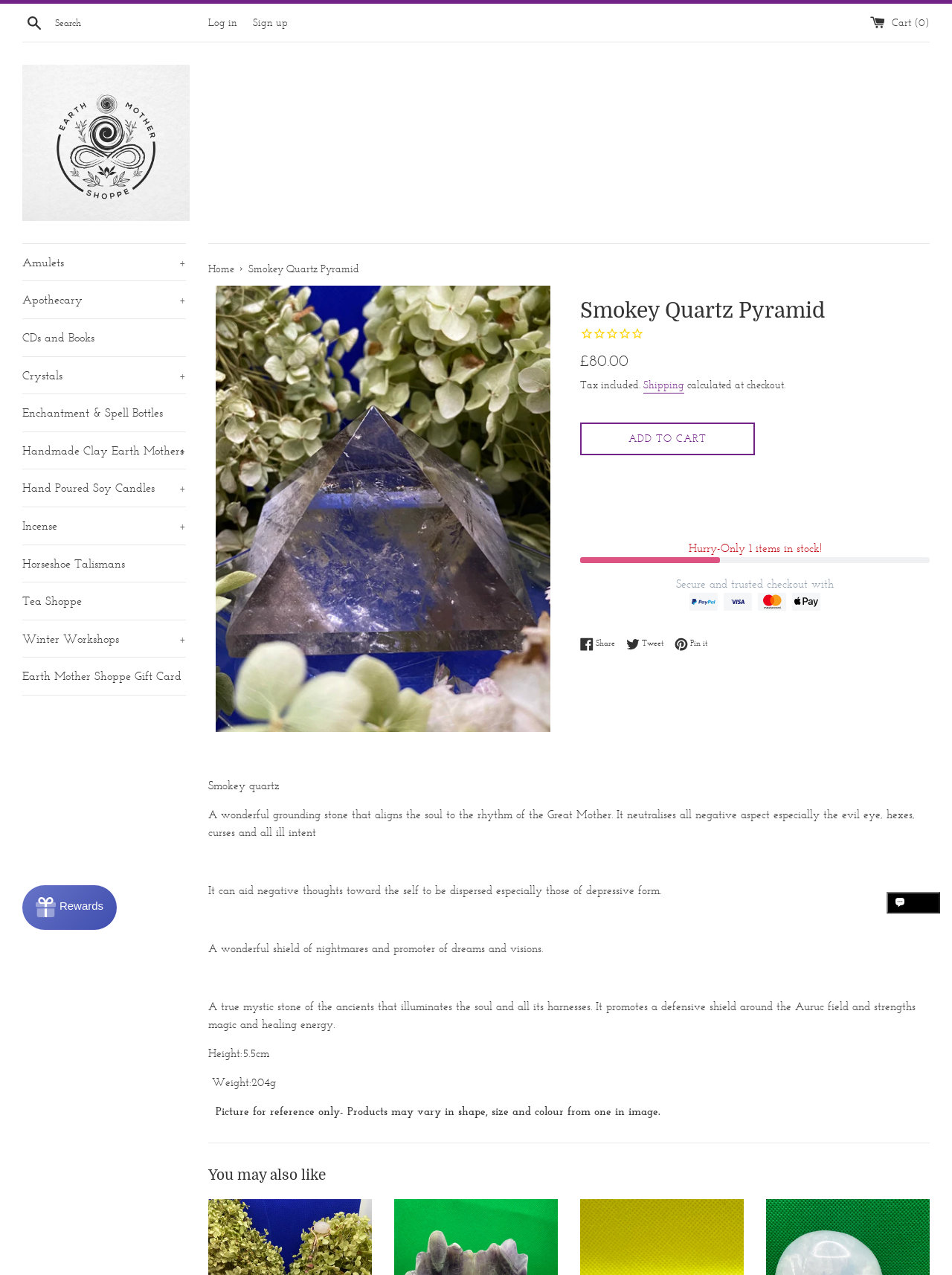Identify the bounding box coordinates of the clickable region to carry out the given instruction: "Add Smokey Quartz Pyramid to cart".

[0.609, 0.331, 0.793, 0.357]